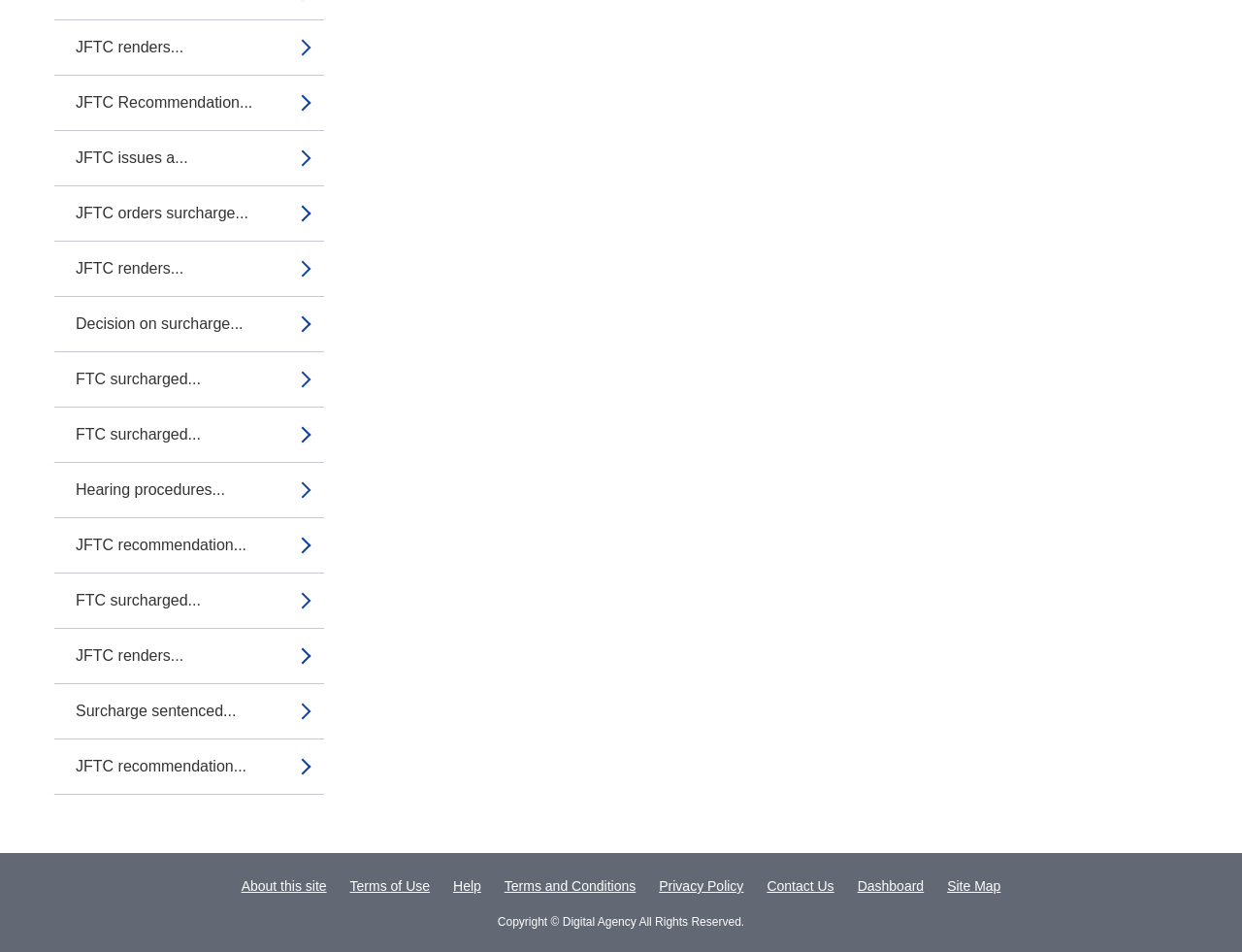What is the first link on the webpage?
Answer with a single word or phrase, using the screenshot for reference.

JFTC renders...